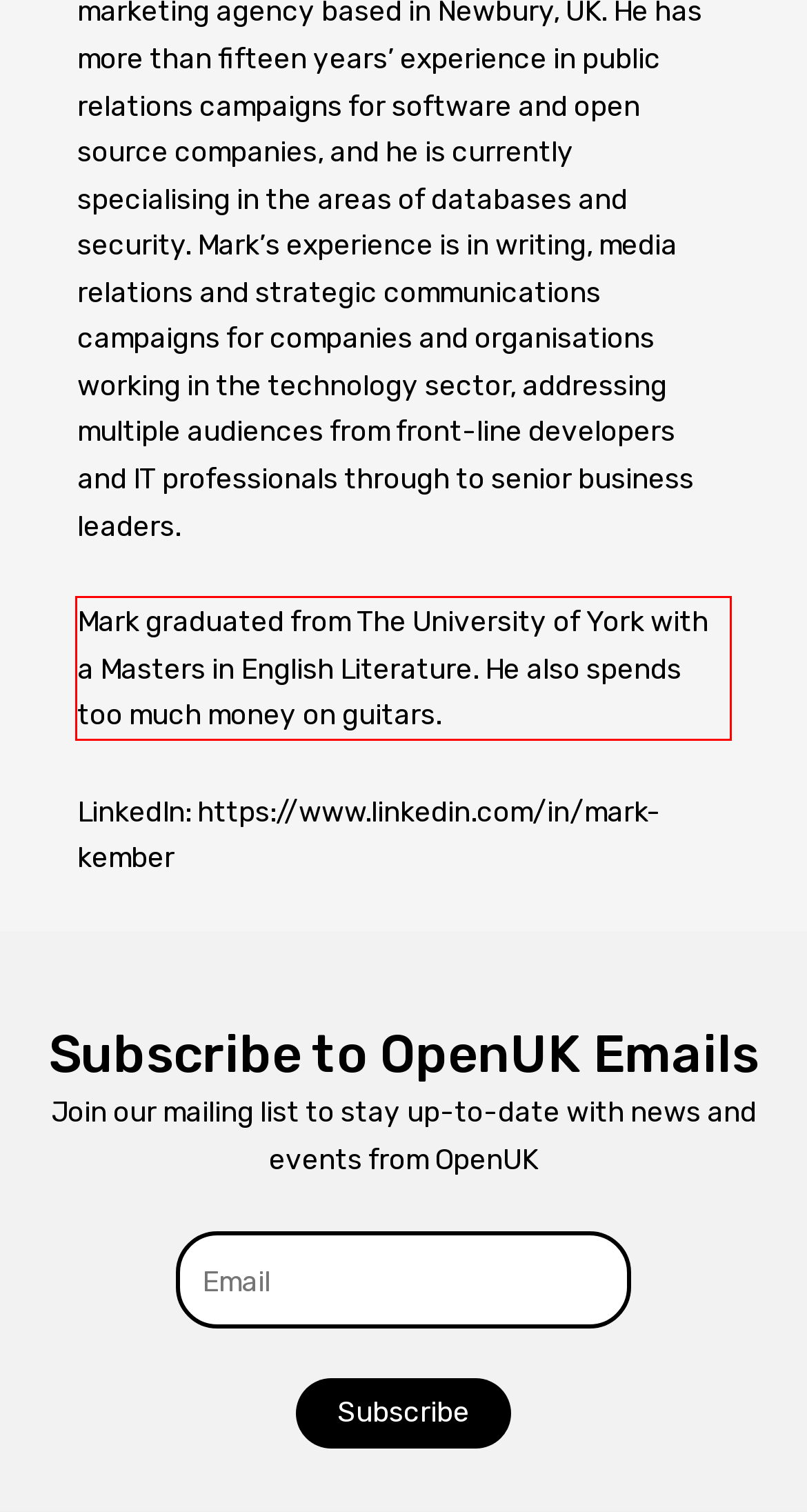Observe the screenshot of the webpage that includes a red rectangle bounding box. Conduct OCR on the content inside this red bounding box and generate the text.

Mark graduated from The University of York with a Masters in English Literature. He also spends too much money on guitars.